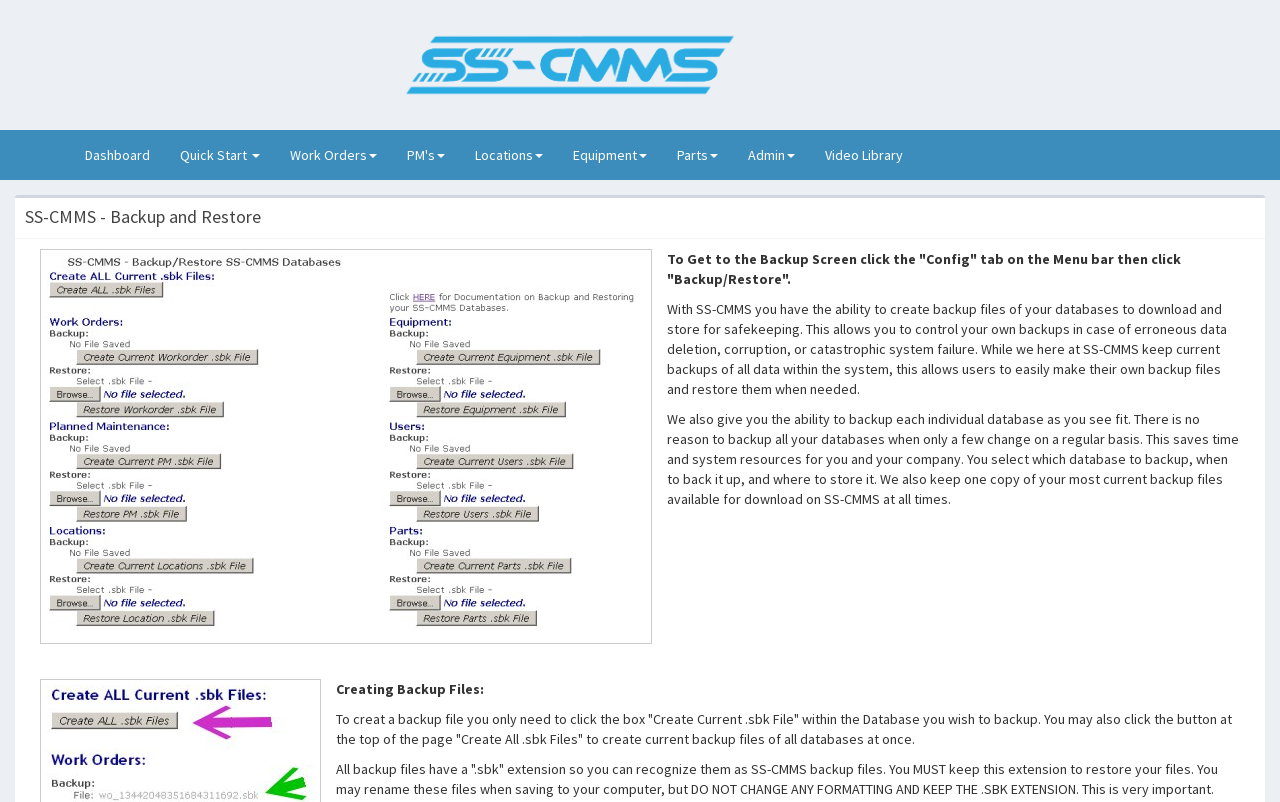Pinpoint the bounding box coordinates of the clickable area necessary to execute the following instruction: "Click on Config tab". The coordinates should be given as four float numbers between 0 and 1, namely [left, top, right, bottom].

[0.289, 0.037, 0.602, 0.124]